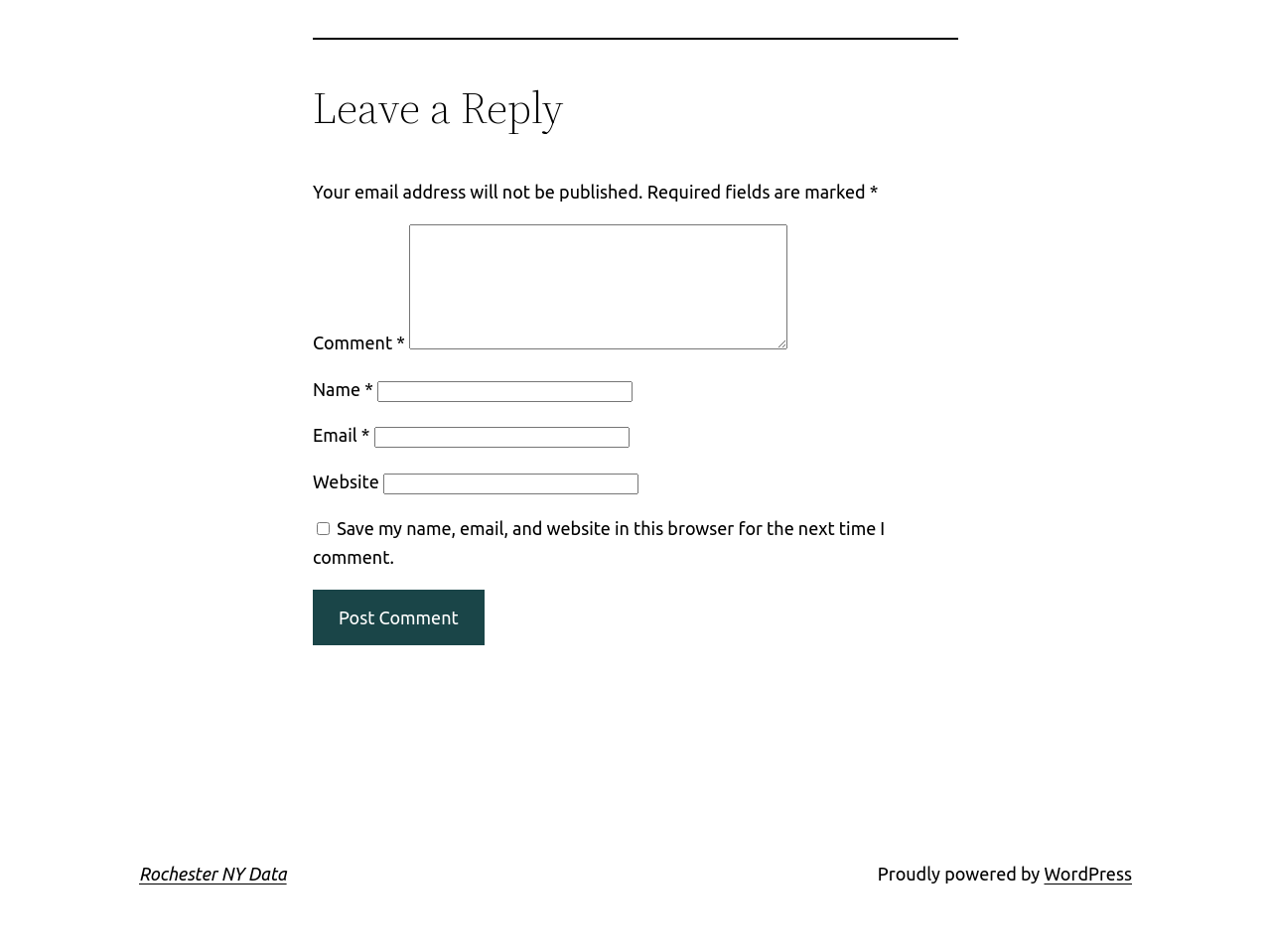What is the purpose of the checkbox?
Based on the image, answer the question with a single word or brief phrase.

Save user data